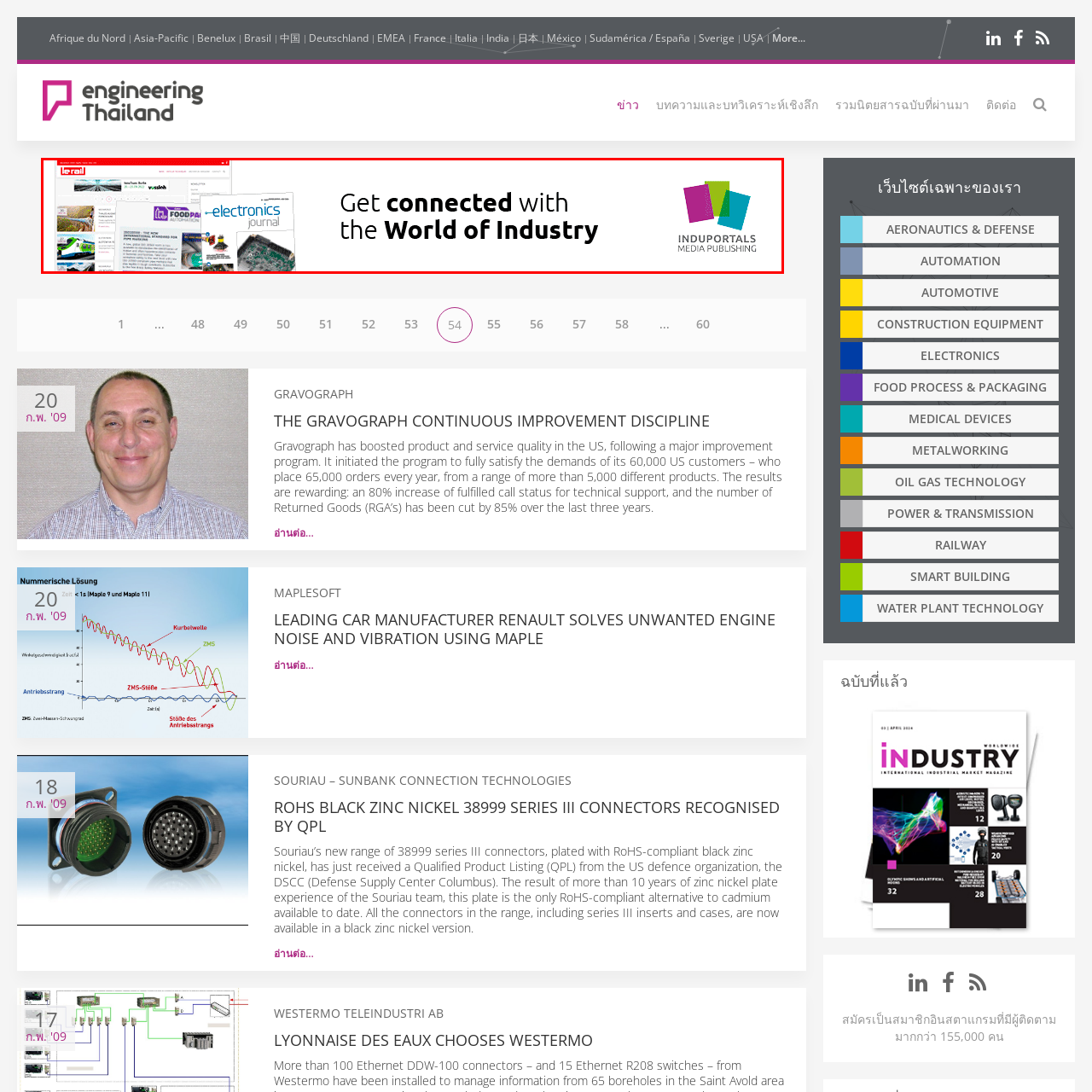What type of publications are shown in the image?
Review the image area surrounded by the red bounding box and give a detailed answer to the question.

The image displays a collage of various publications, including a magazine and articles related to diverse sectors such as electronics and food processing, highlighting the breadth of industry knowledge available through INDUPORTALS MEDIA PUBLISHING's media outlets.